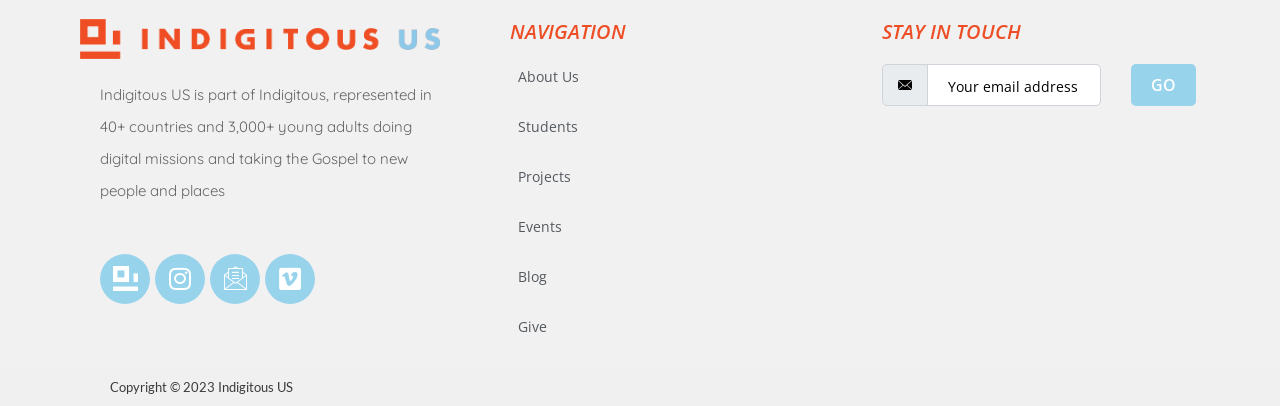Using the given description, provide the bounding box coordinates formatted as (top-left x, top-left y, bottom-right x, bottom-right y), with all values being floating point numbers between 0 and 1. Description: About Us

[0.389, 0.128, 0.683, 0.251]